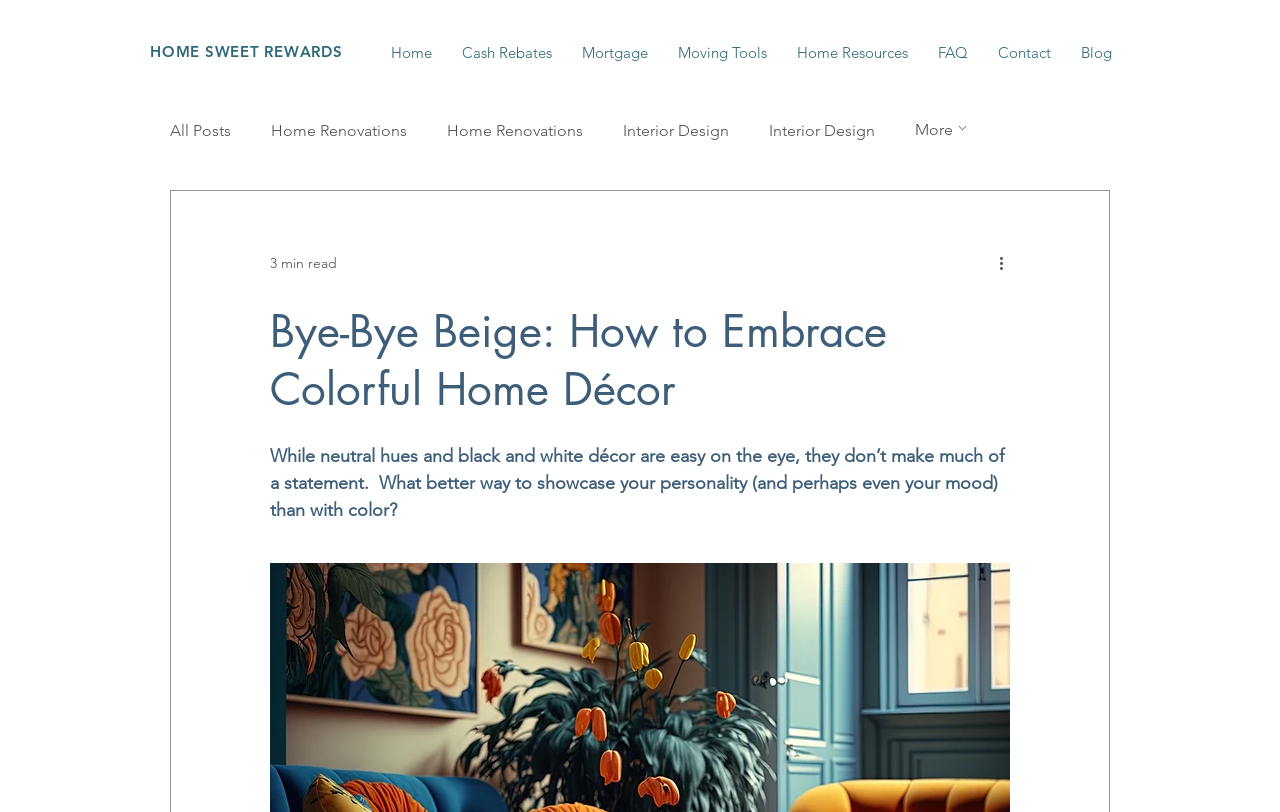What is the topic of the article?
Answer briefly with a single word or phrase based on the image.

Colorful Home Décor